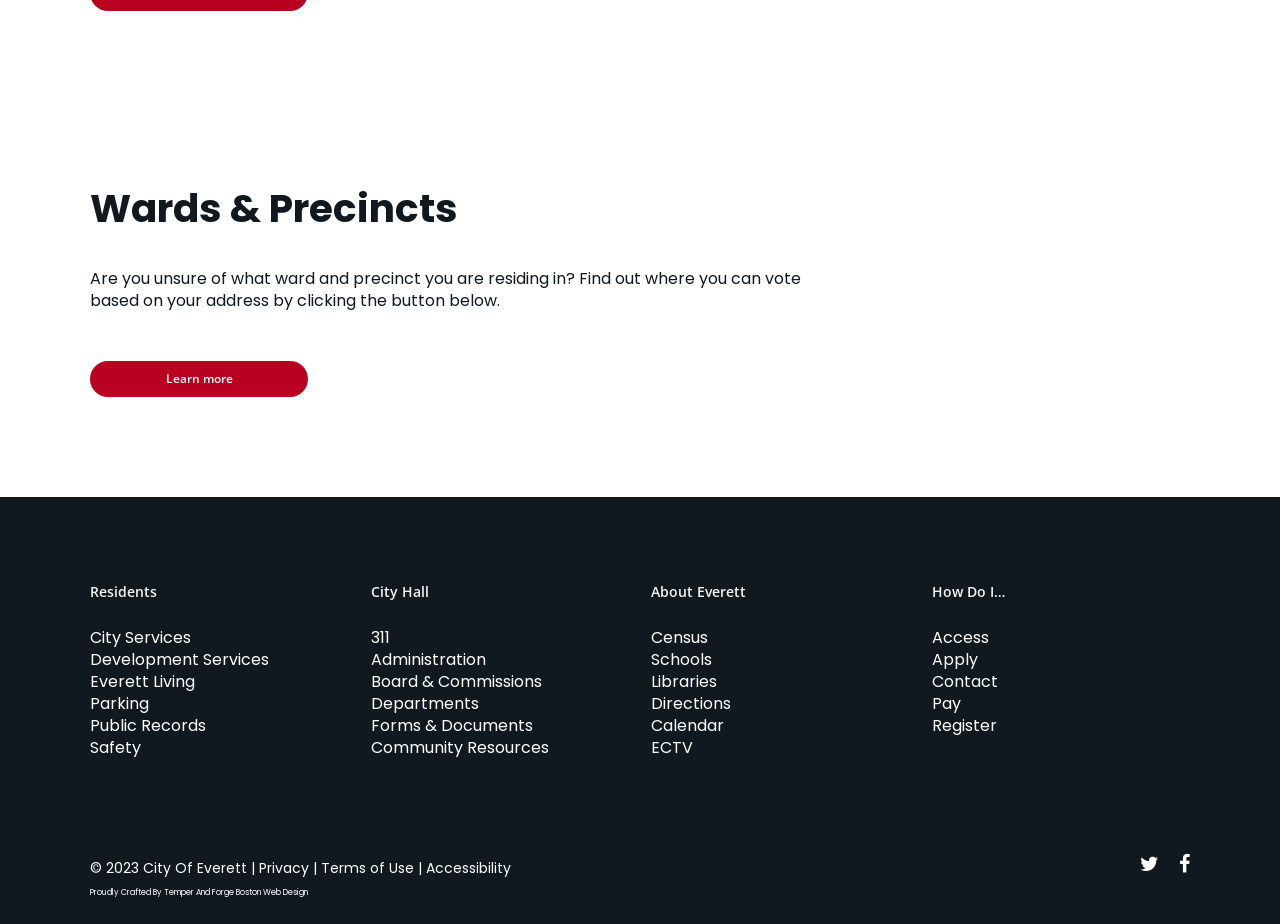Could you provide the bounding box coordinates for the portion of the screen to click to complete this instruction: "Find your ward and precinct"?

[0.071, 0.391, 0.241, 0.43]